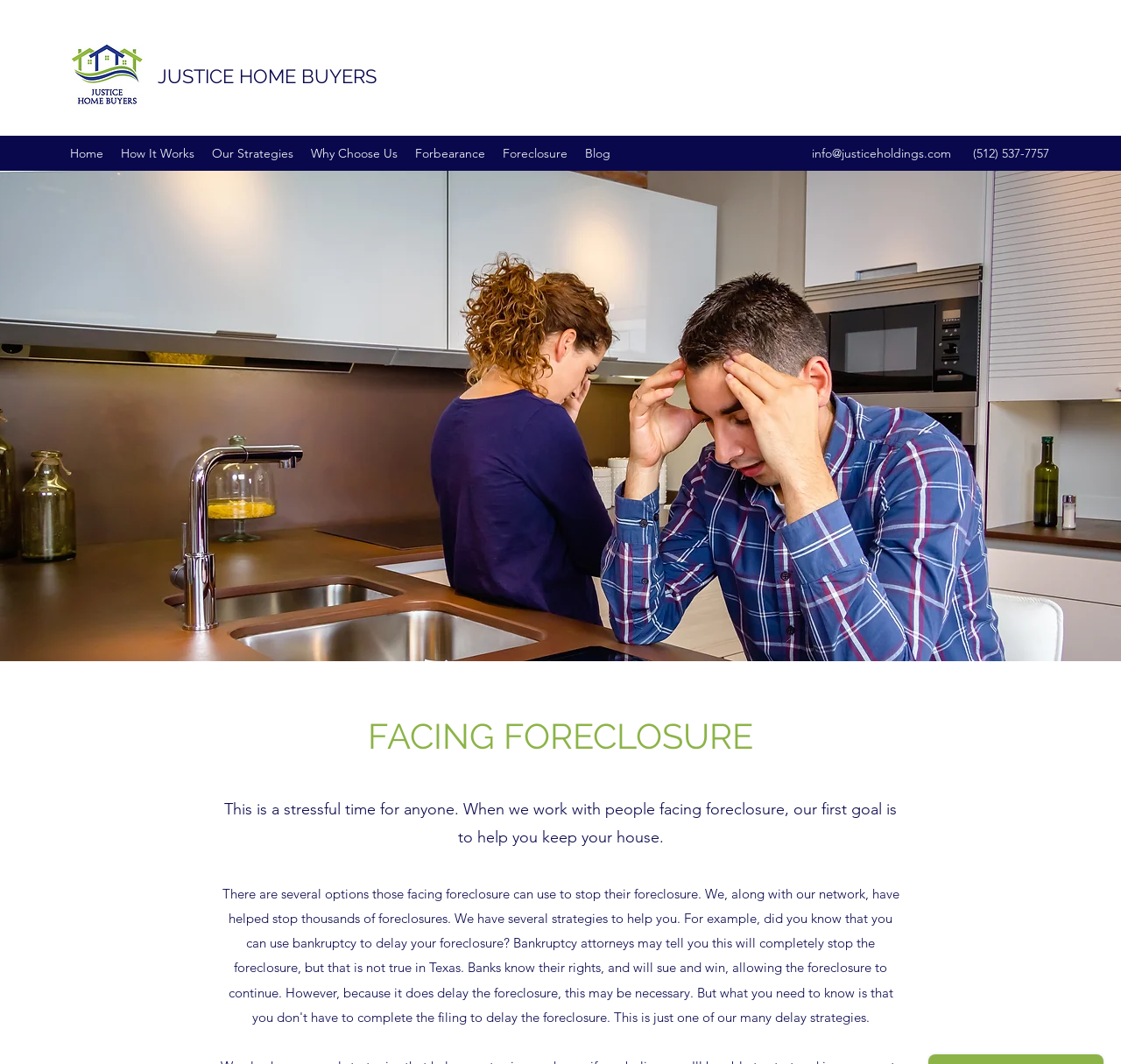Please specify the bounding box coordinates in the format (top-left x, top-left y, bottom-right x, bottom-right y), with all values as floating point numbers between 0 and 1. Identify the bounding box of the UI element described by: Why Choose Us

[0.27, 0.132, 0.362, 0.156]